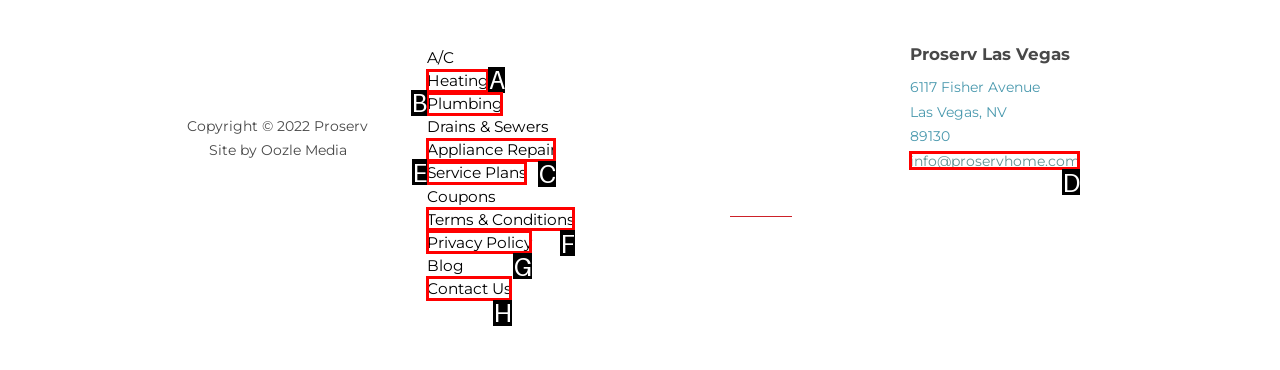Select the HTML element that corresponds to the description: Appliance Repair
Reply with the letter of the correct option from the given choices.

C